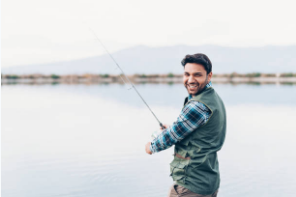What is the background of the image?
Using the image provided, answer with just one word or phrase.

gentle mountains